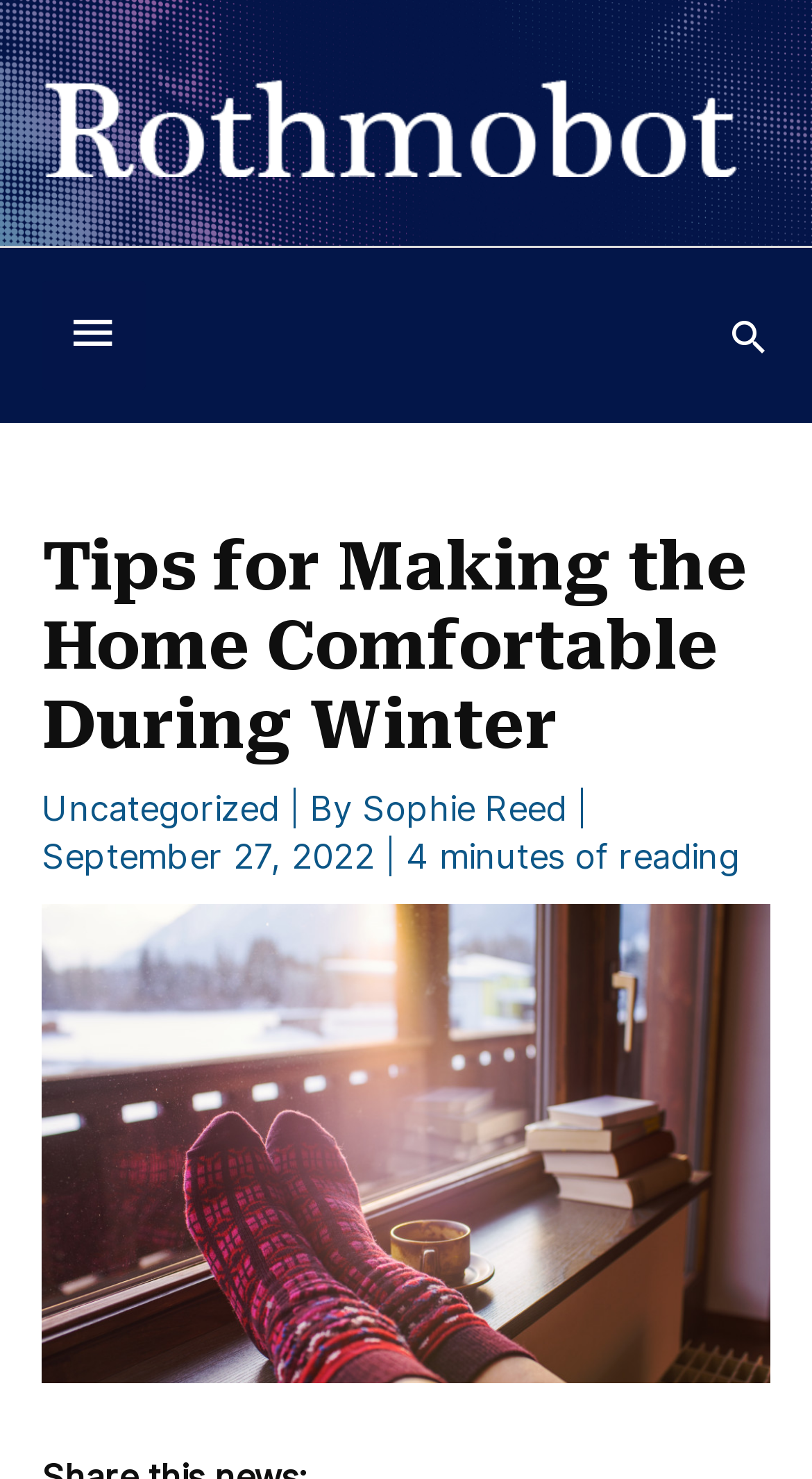Respond with a single word or phrase:
What is the date the article was published?

September 27, 2022